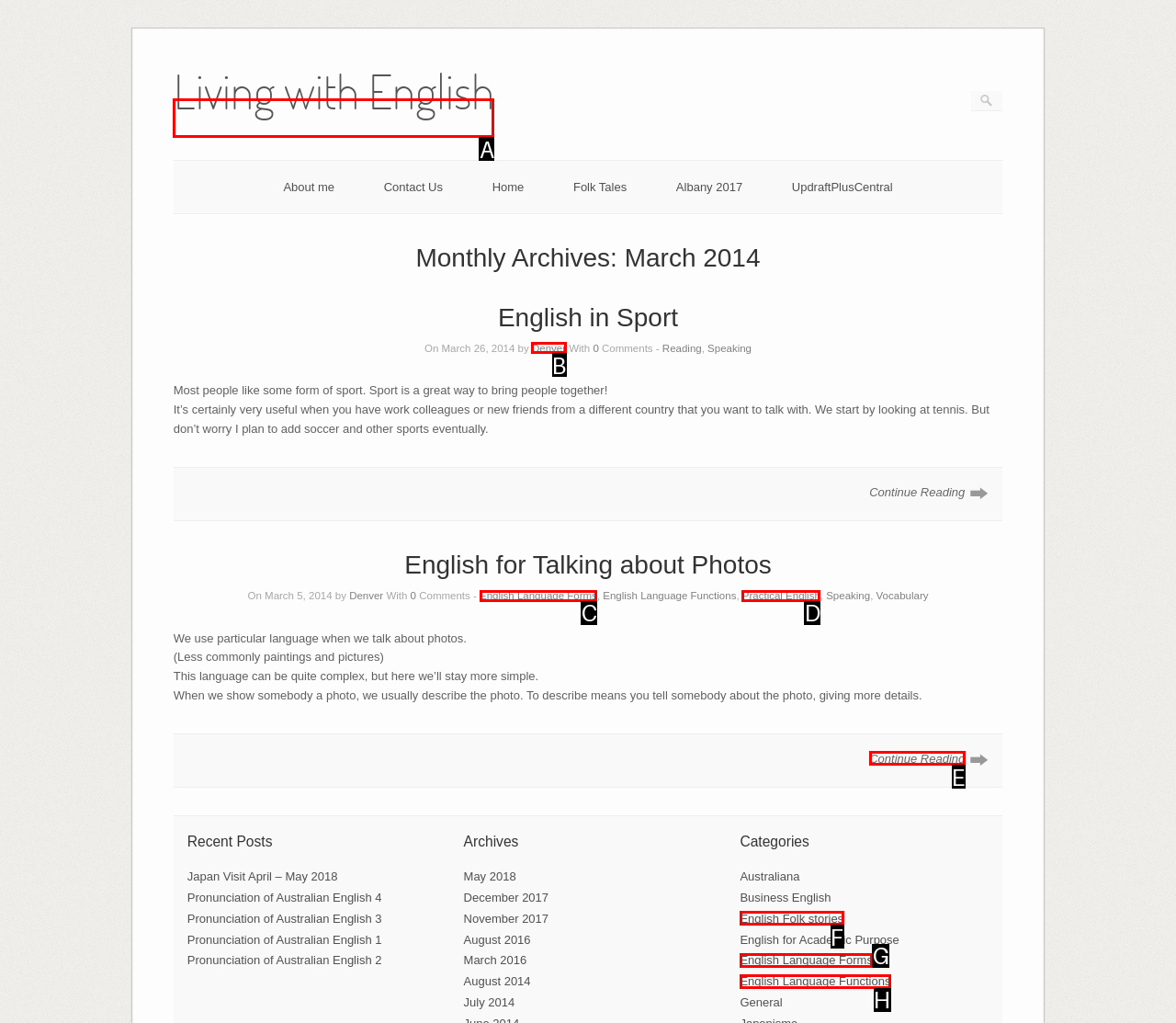Choose the option that aligns with the description: English Folk stories
Respond with the letter of the chosen option directly.

F